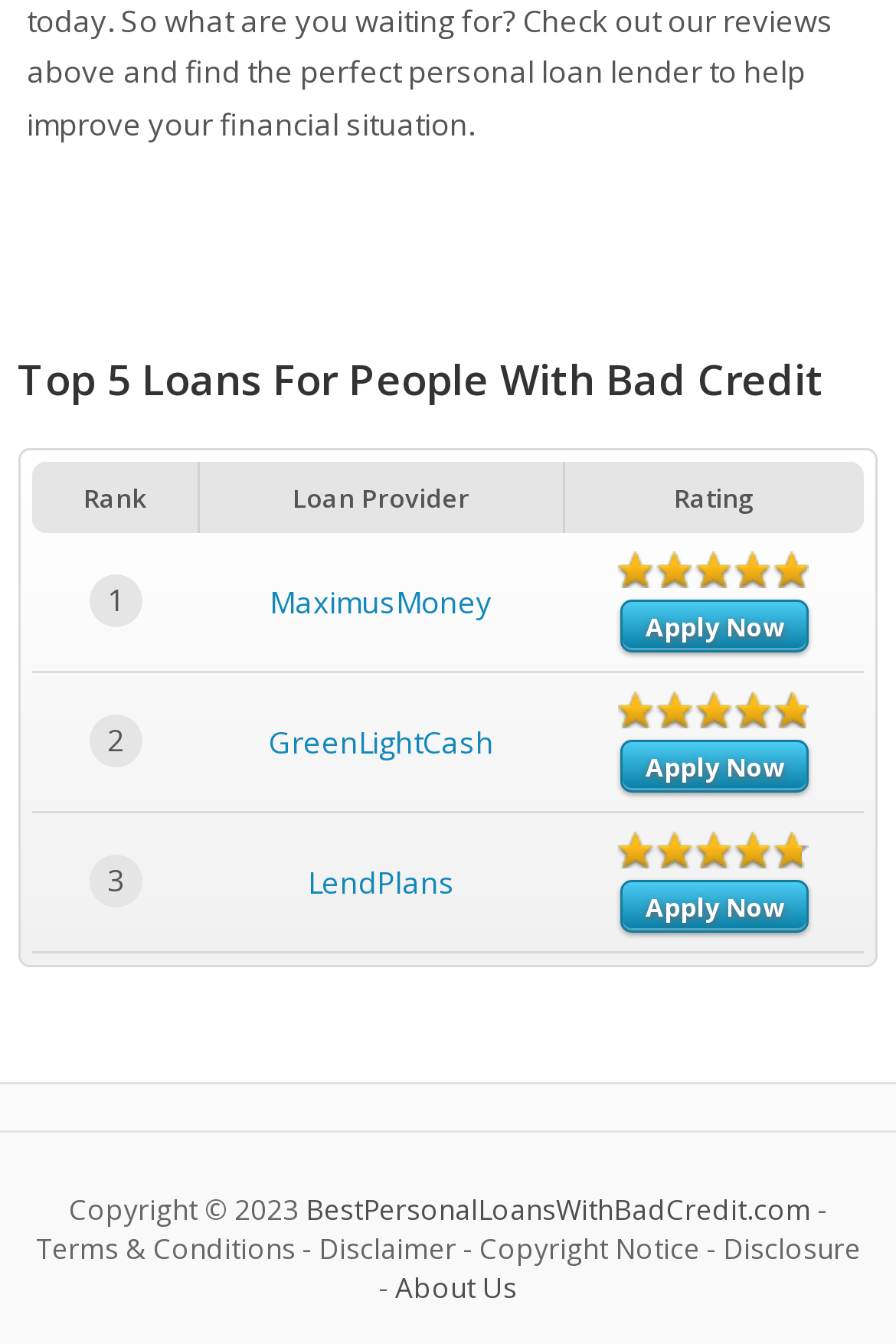Can you identify the bounding box coordinates of the clickable region needed to carry out this instruction: 'Apply for MaximusMoney loan'? The coordinates should be four float numbers within the range of 0 to 1, stated as [left, top, right, bottom].

[0.692, 0.446, 0.902, 0.485]